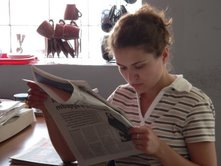Where is the light coming from?
Could you answer the question with a detailed and thorough explanation?

The soft natural light illuminating the woman's face is coming from a window, which is not directly visible in the image but implied by the caption.